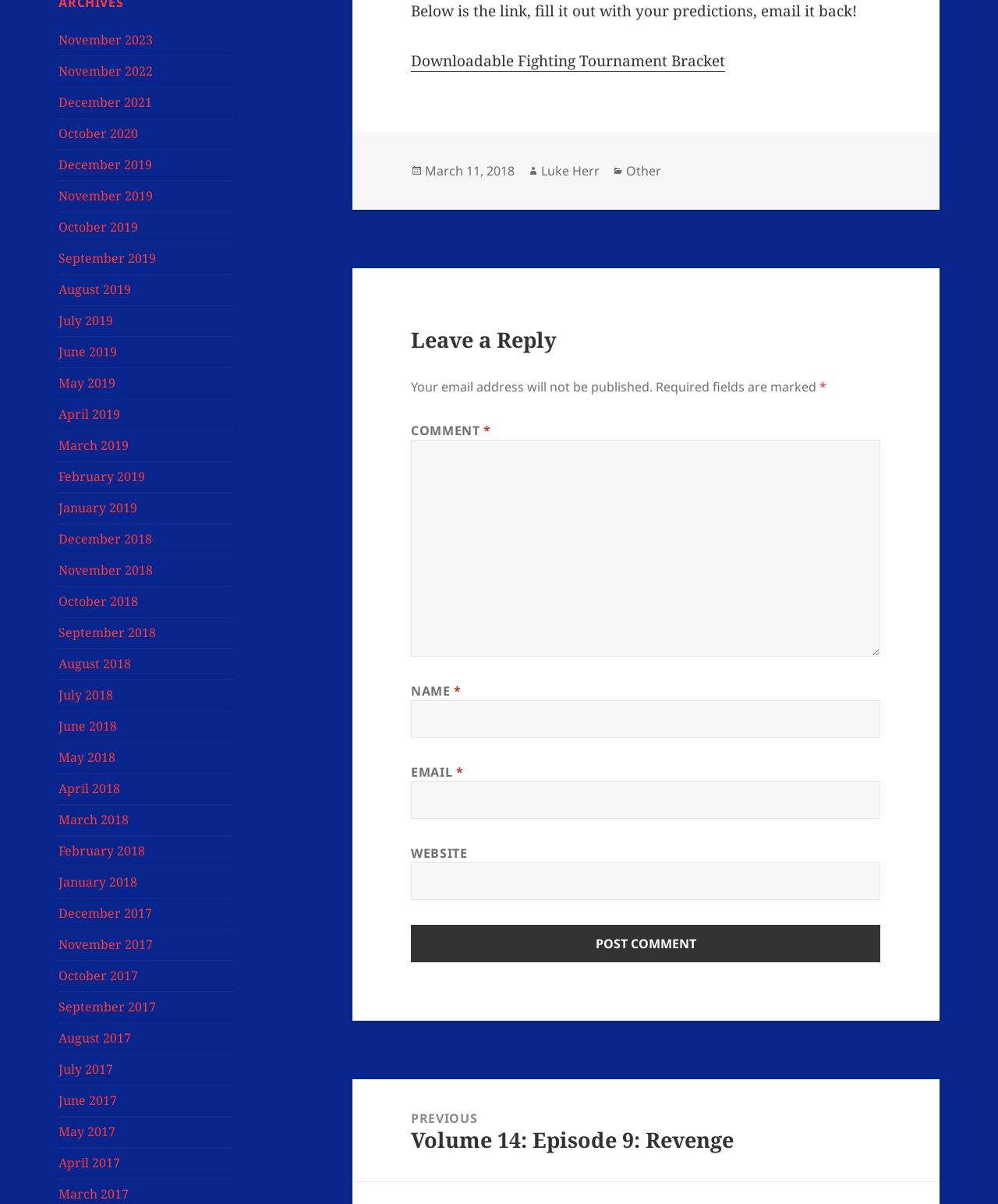Please identify the bounding box coordinates of the area I need to click to accomplish the following instruction: "Click on the link for November 2023".

[0.059, 0.026, 0.153, 0.04]